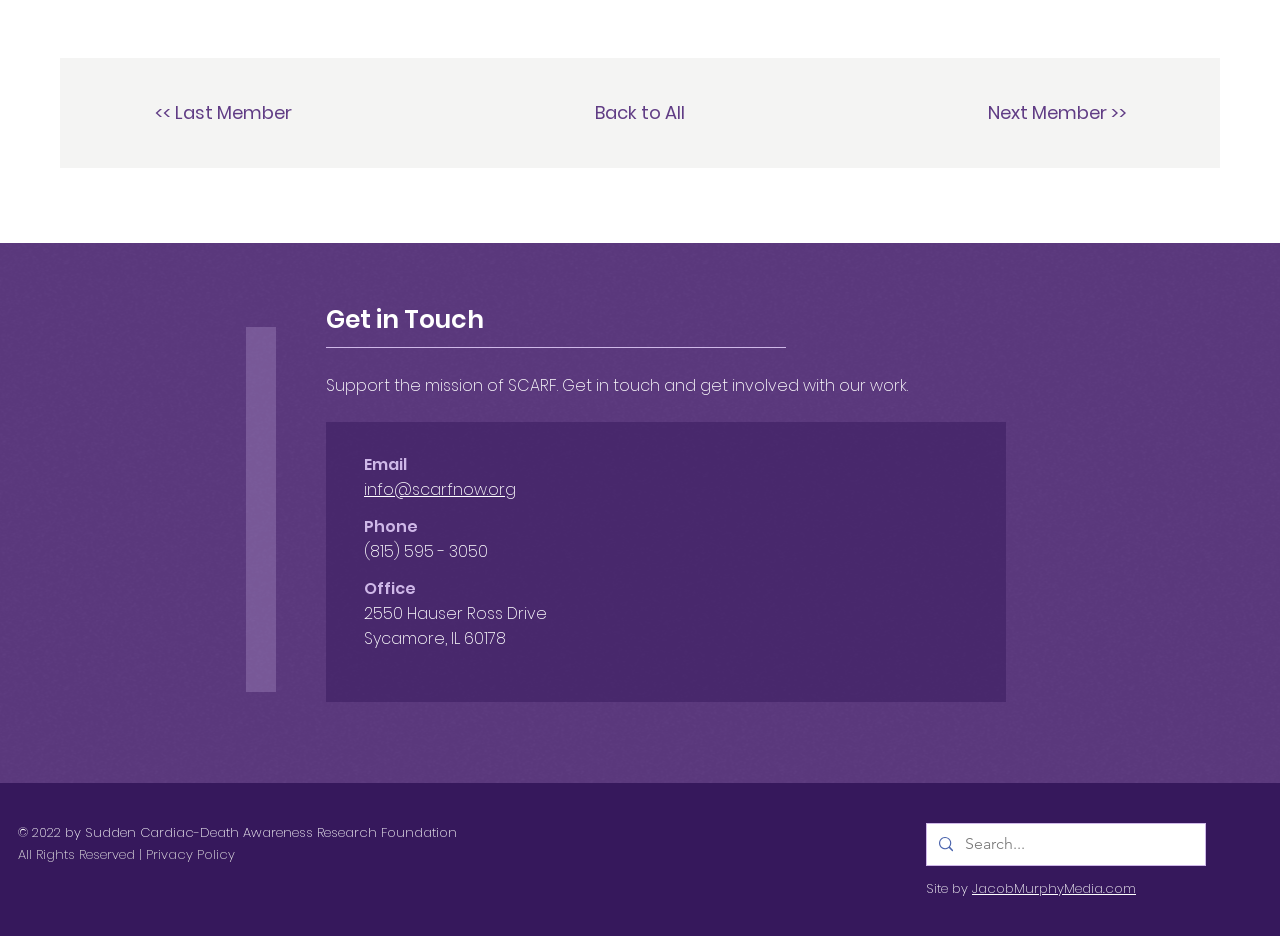What is the phone number of the organization?
Provide a thorough and detailed answer to the question.

The phone number can be found in the 'Get in Touch' section, where it is listed as 'Phone' with the corresponding number '(815) 595 - 3050'.